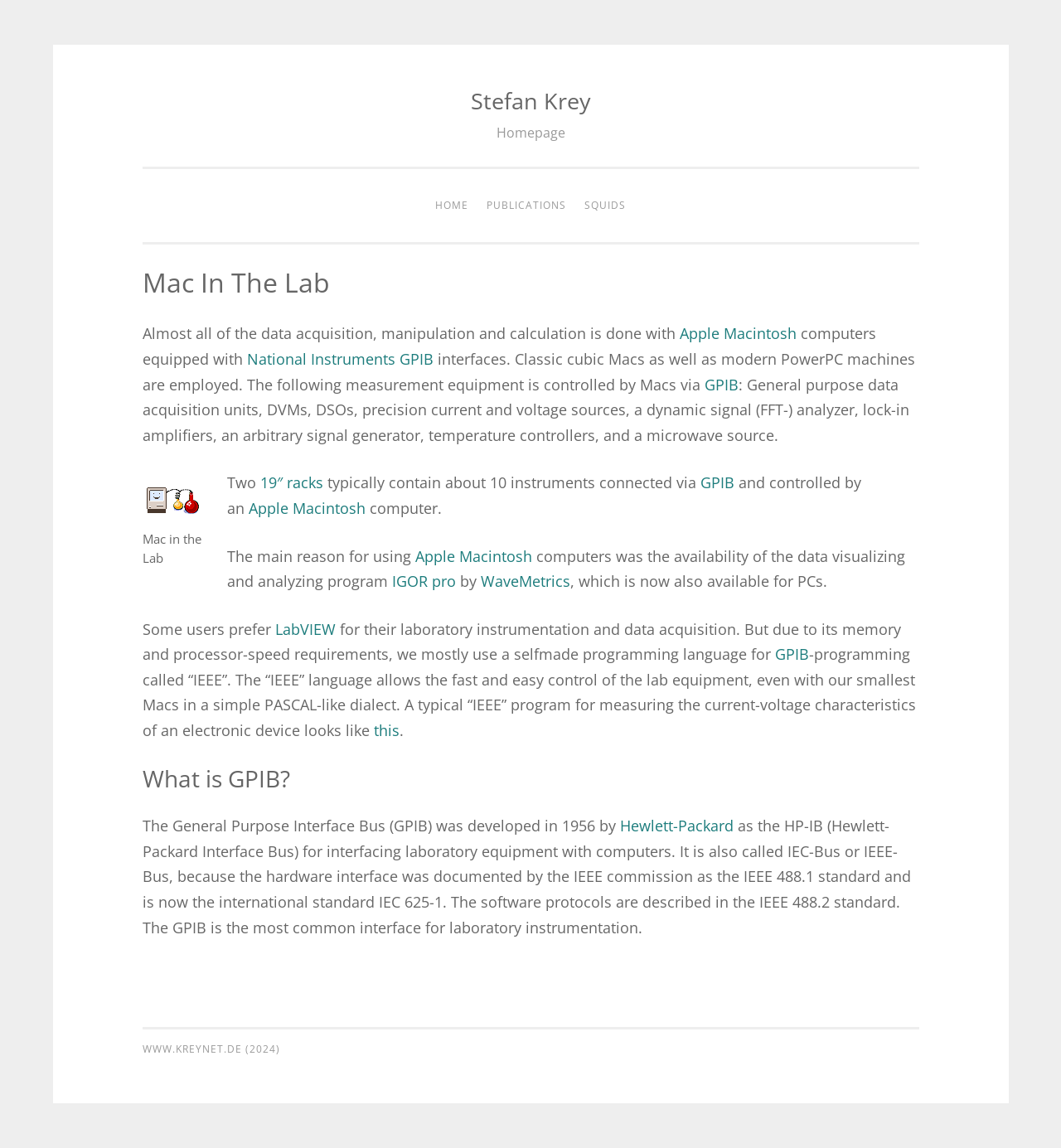Determine the bounding box coordinates of the region to click in order to accomplish the following instruction: "Click on the 'HOME' link". Provide the coordinates as four float numbers between 0 and 1, specifically [left, top, right, bottom].

[0.403, 0.165, 0.448, 0.193]